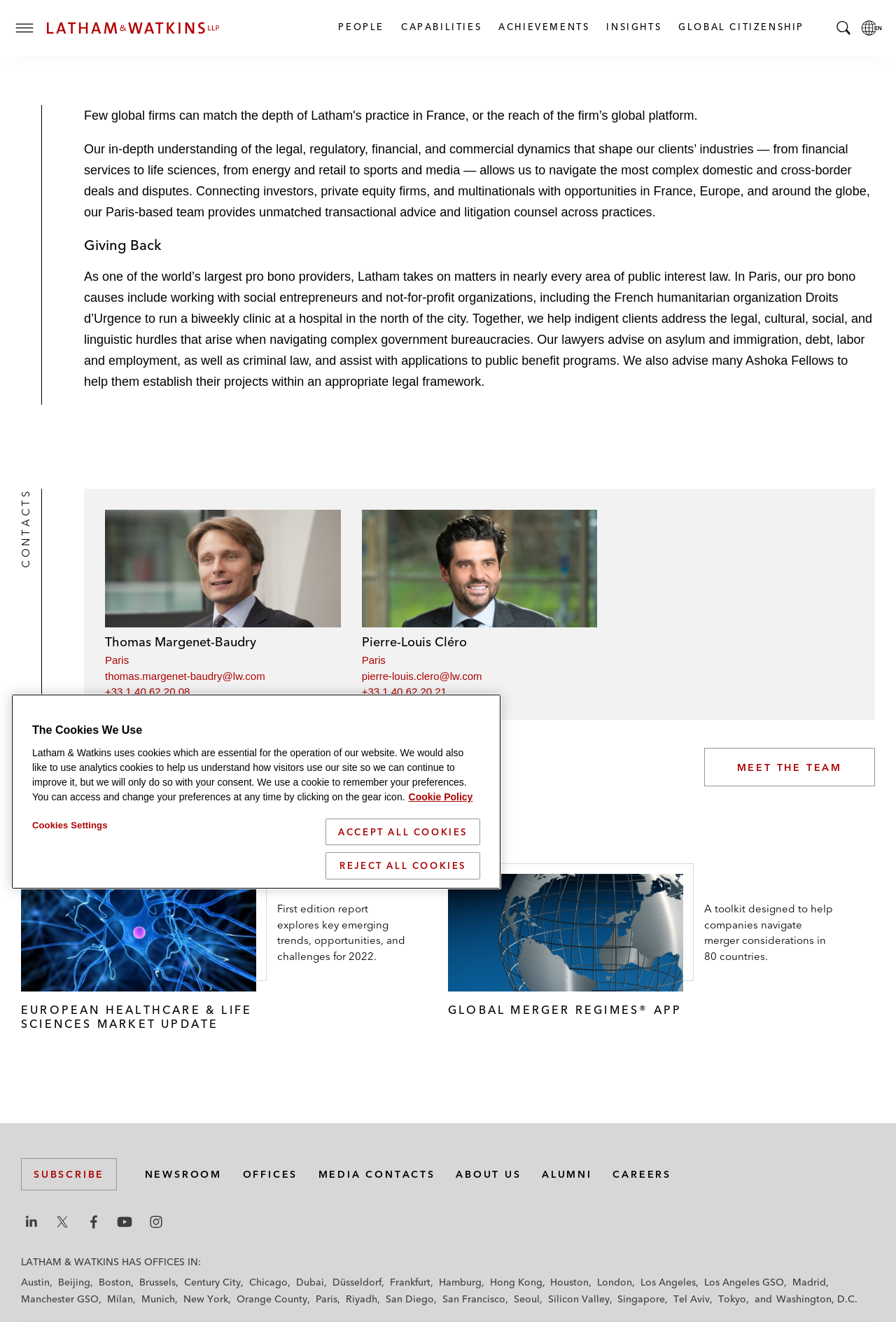Please specify the bounding box coordinates of the region to click in order to perform the following instruction: "Read the European Healthcare & Life Sciences Market Update".

[0.309, 0.682, 0.452, 0.728]